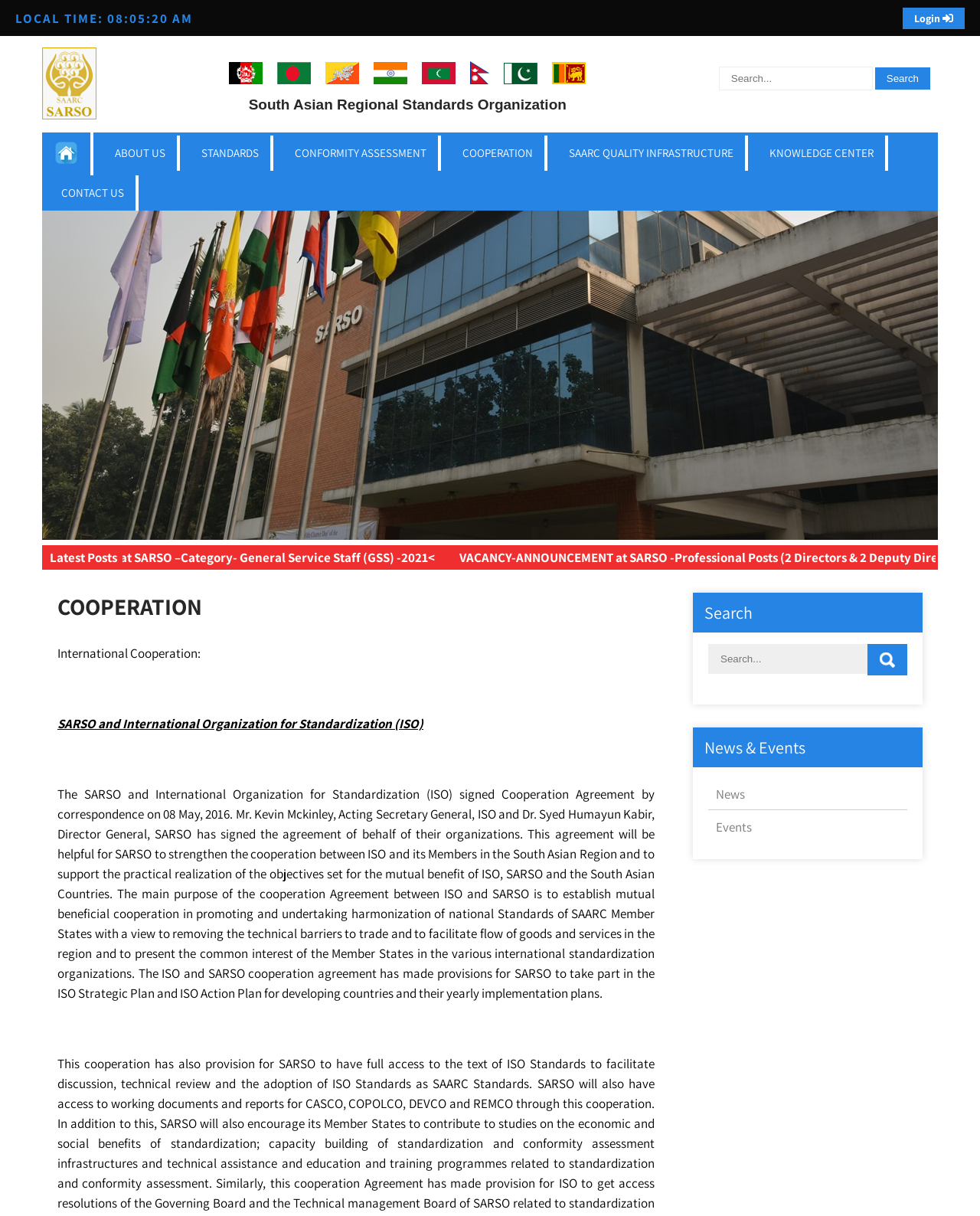Find the bounding box coordinates of the element I should click to carry out the following instruction: "Click the login button".

[0.921, 0.006, 0.984, 0.024]